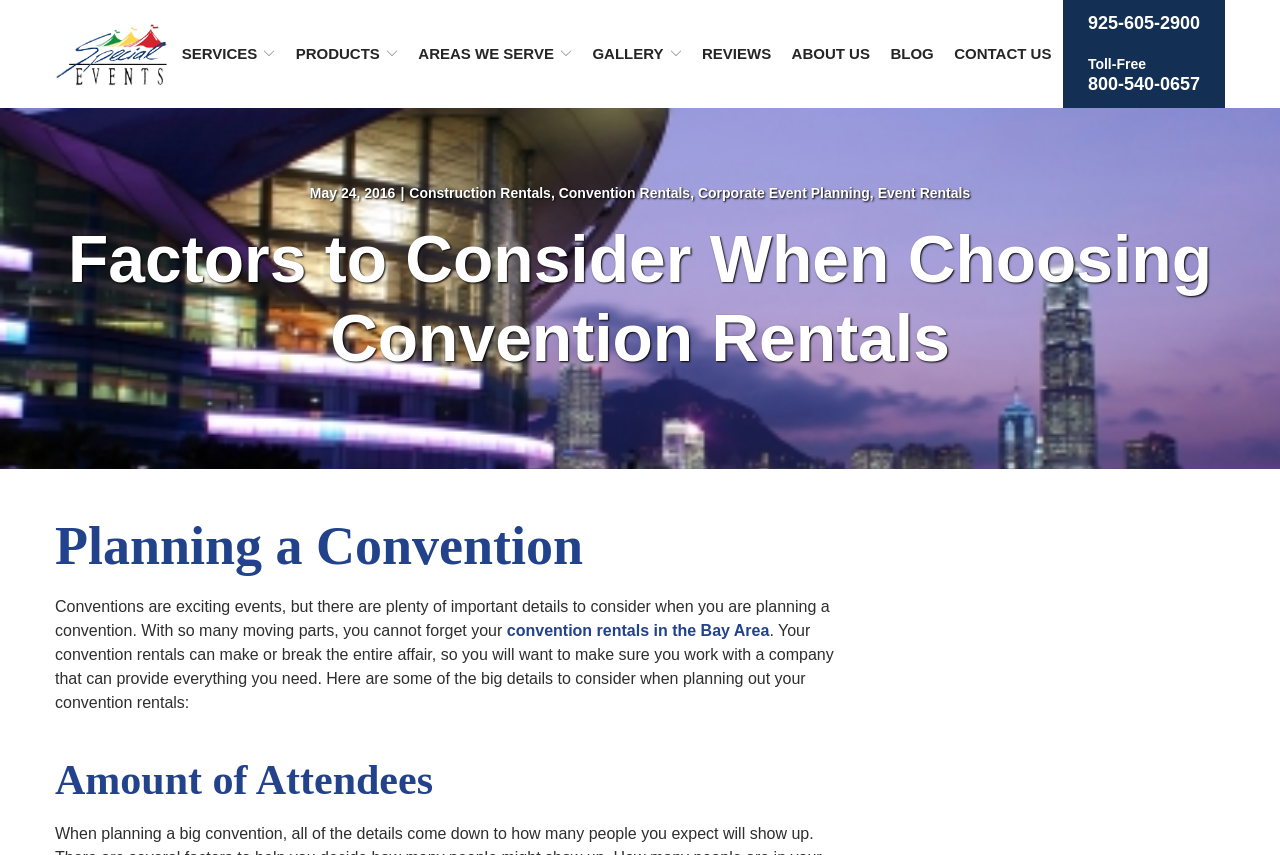What is one of the factors to consider when planning a convention?
Please provide a single word or phrase answer based on the image.

Amount of attendees